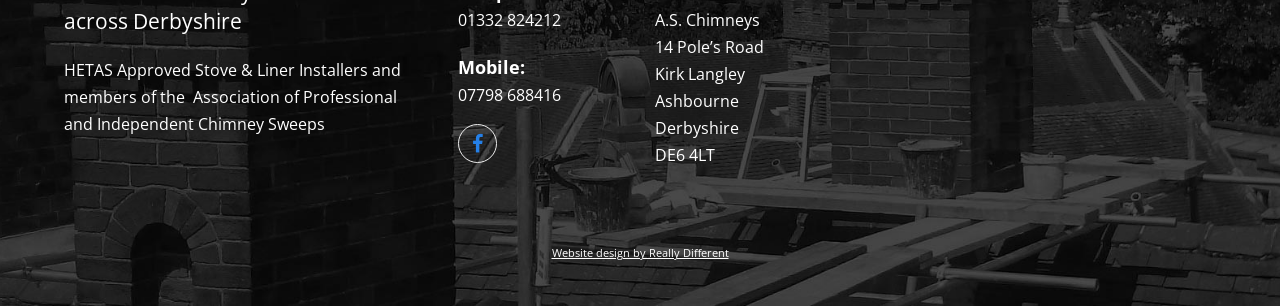What is the company name?
Refer to the image and answer the question using a single word or phrase.

A.S. Chimneys